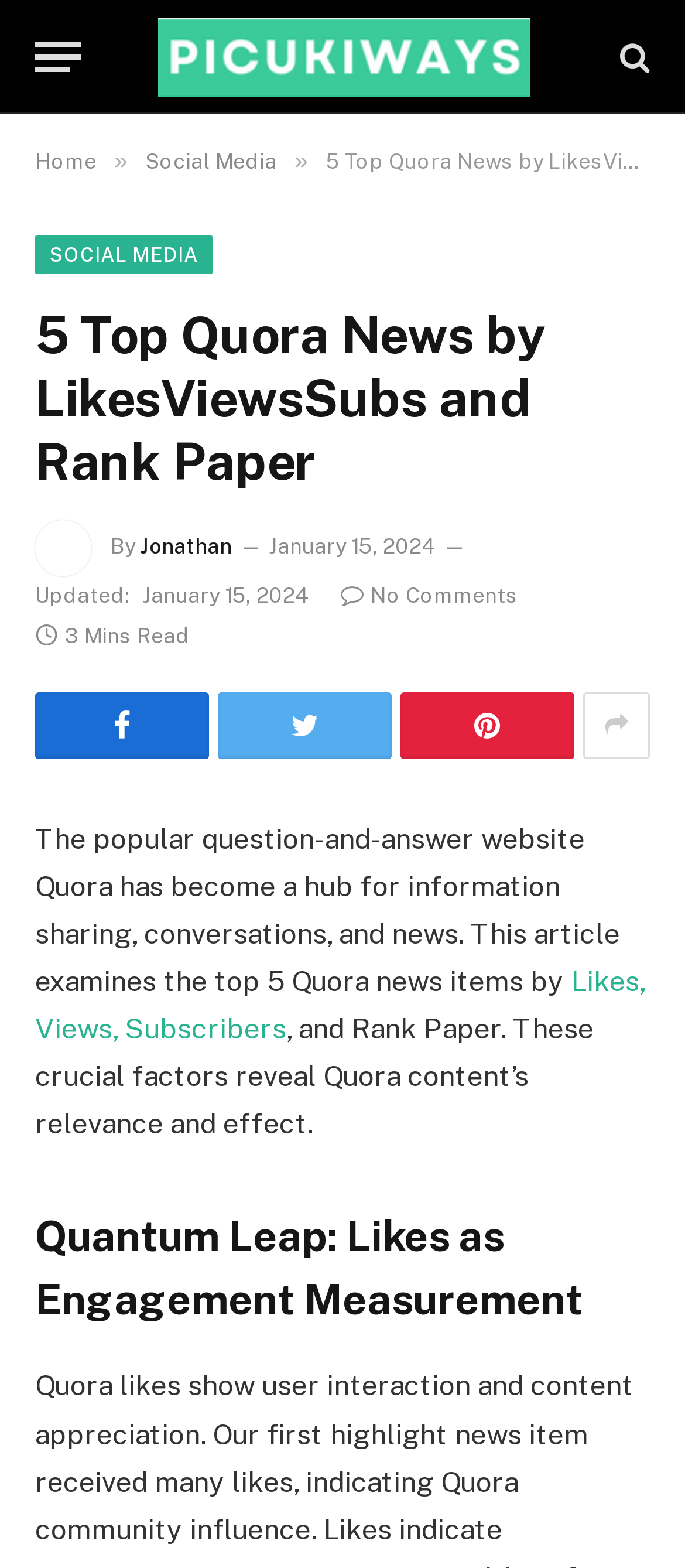What is the date the article was updated?
Answer the question with detailed information derived from the image.

The date the article was updated can be found by looking at the section below the author's name. There is a text 'Updated:' followed by a time element, which contains the text 'January 15, 2024', indicating that the article was updated on this date.